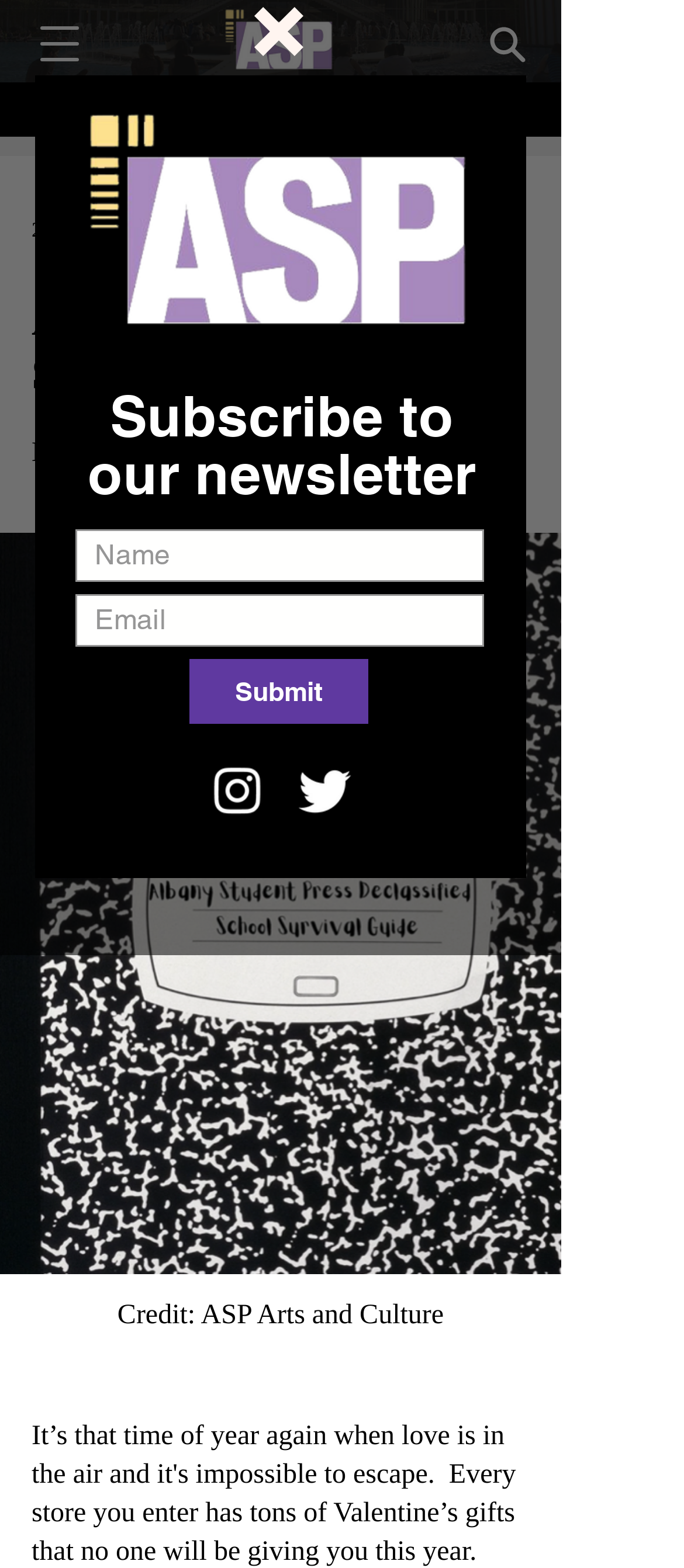Please find and report the bounding box coordinates of the element to click in order to perform the following action: "Subscribe to our newsletter". The coordinates should be expressed as four float numbers between 0 and 1, in the format [left, top, right, bottom].

[0.108, 0.247, 0.715, 0.321]